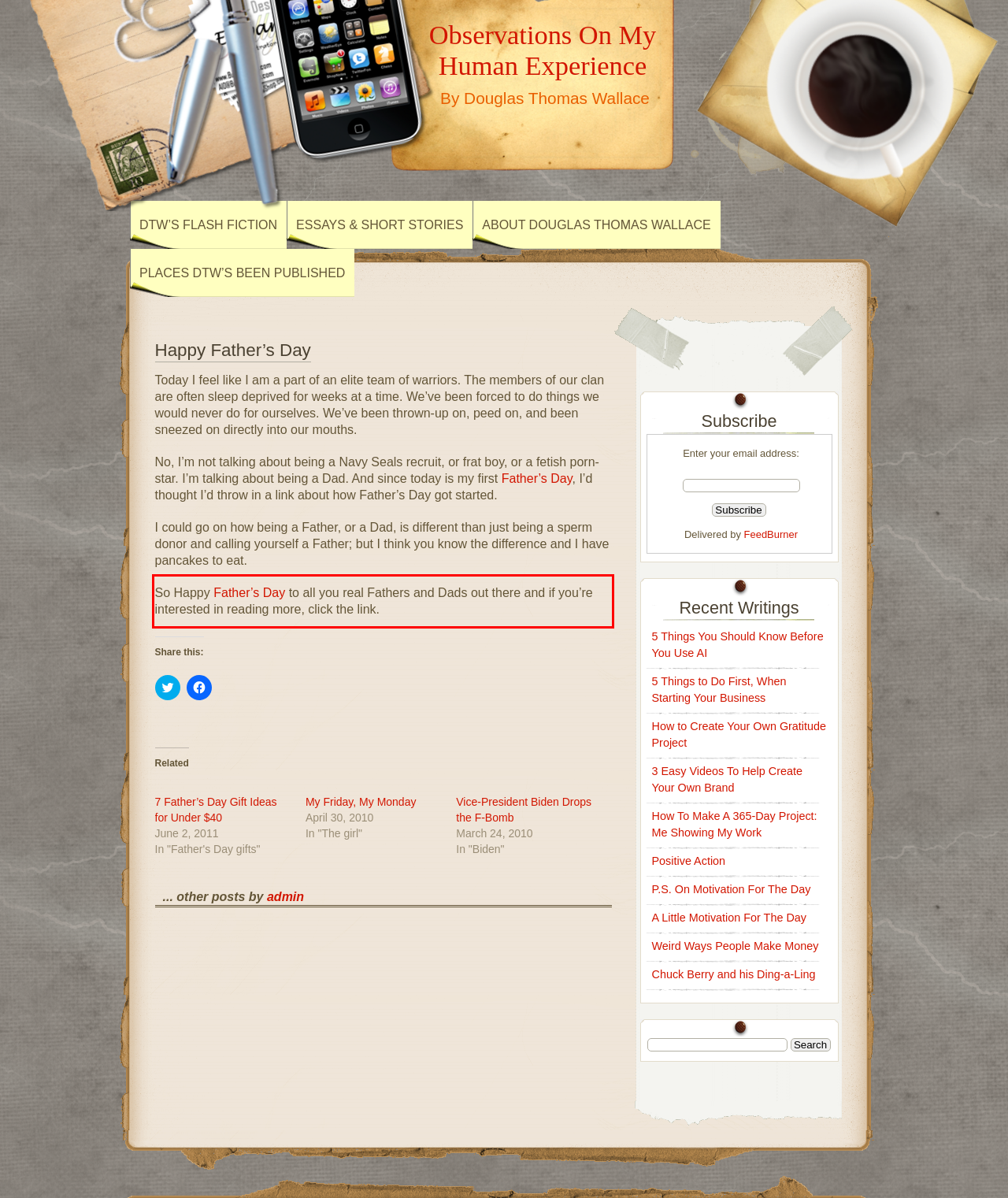Review the webpage screenshot provided, and perform OCR to extract the text from the red bounding box.

So Happy Father’s Day to all you real Fathers and Dads out there and if you’re interested in reading more, click the link.